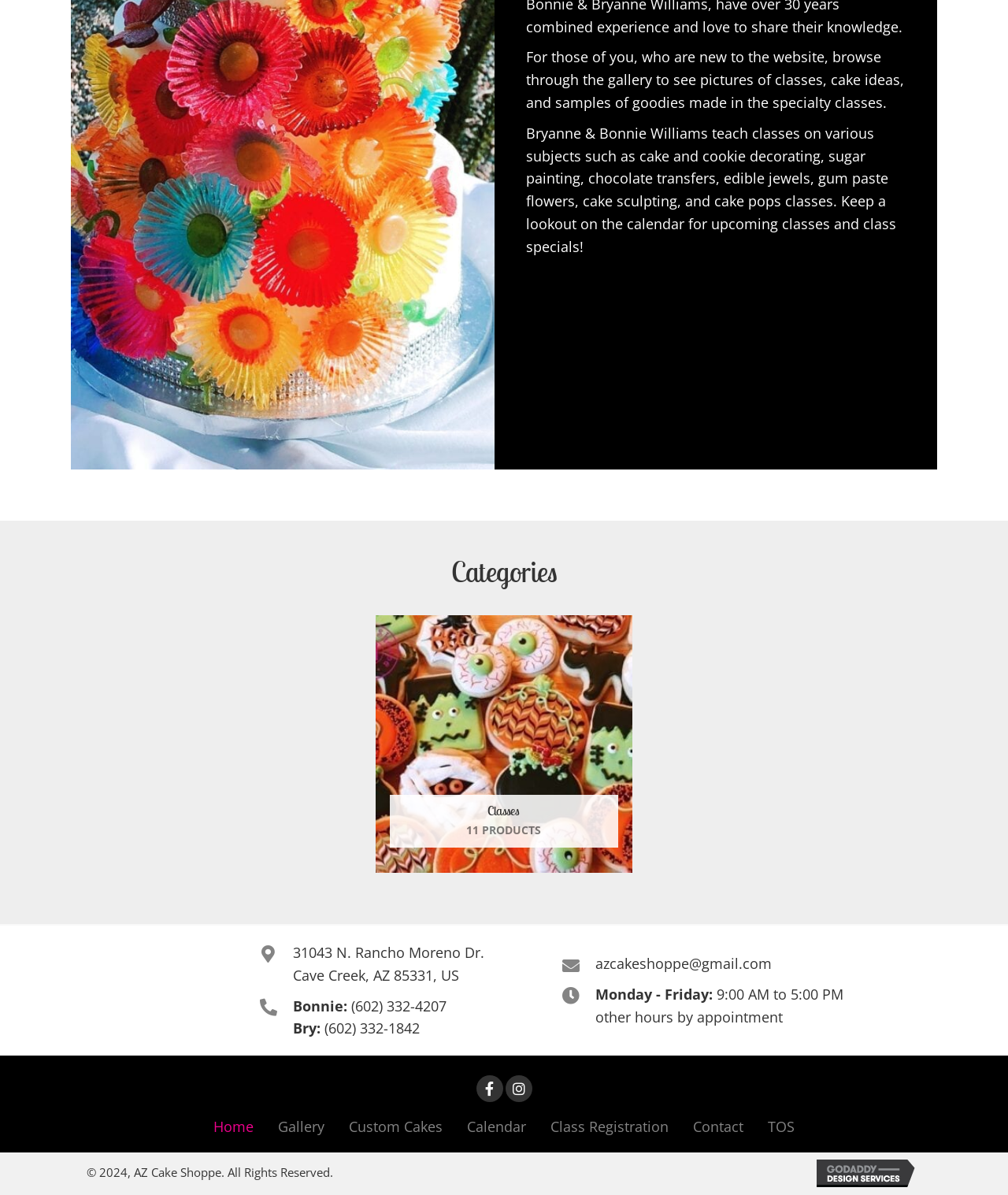Could you find the bounding box coordinates of the clickable area to complete this instruction: "Follow on Facebook"?

[0.472, 0.9, 0.499, 0.922]